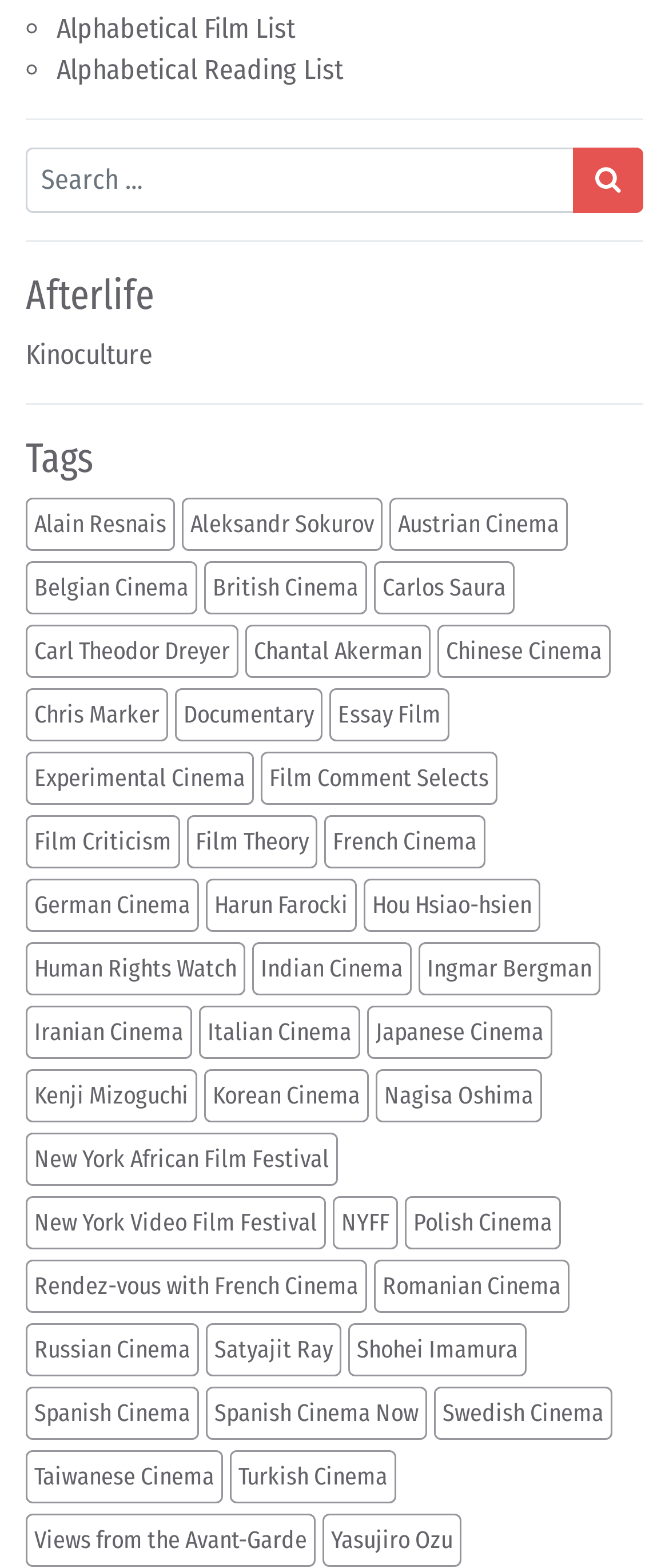What is the category with the most items?
Using the image as a reference, give a one-word or short phrase answer.

Essay Film